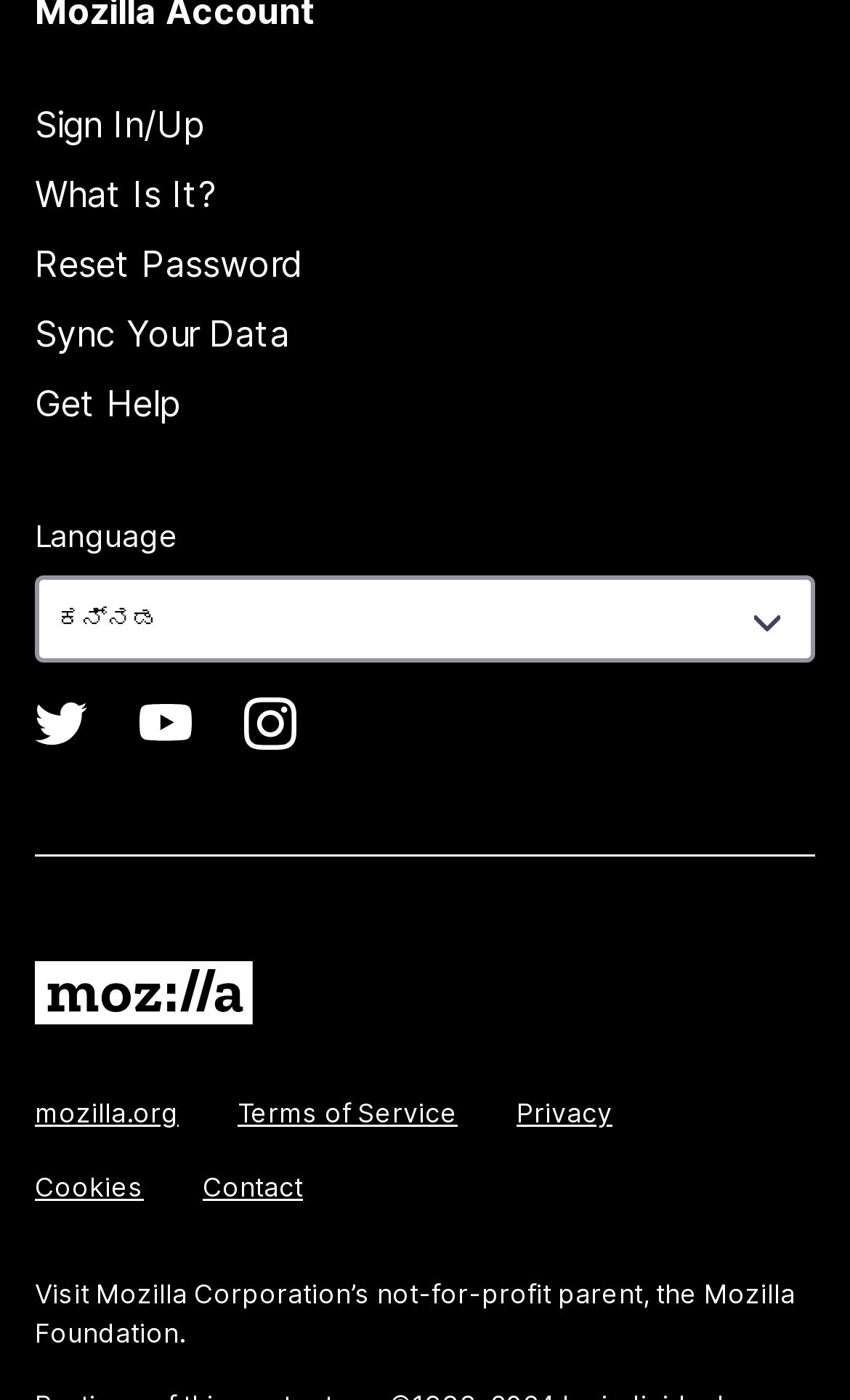What is the organization behind Mozilla?
Examine the screenshot and reply with a single word or phrase.

Mozilla Foundation